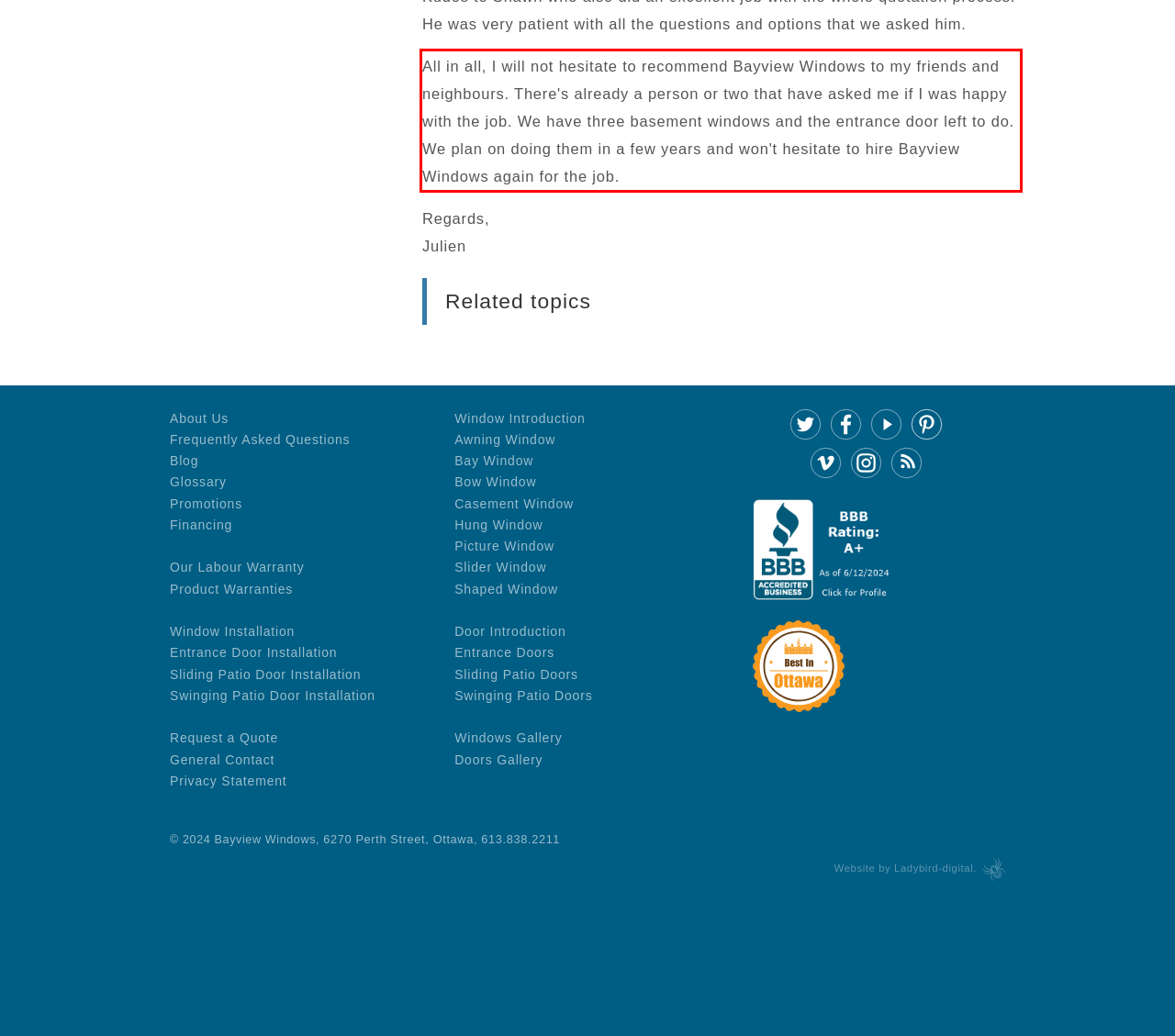Given a webpage screenshot, locate the red bounding box and extract the text content found inside it.

All in all, I will not hesitate to recommend Bayview Windows to my friends and neighbours. There's already a person or two that have asked me if I was happy with the job. We have three basement windows and the entrance door left to do. We plan on doing them in a few years and won't hesitate to hire Bayview Windows again for the job.